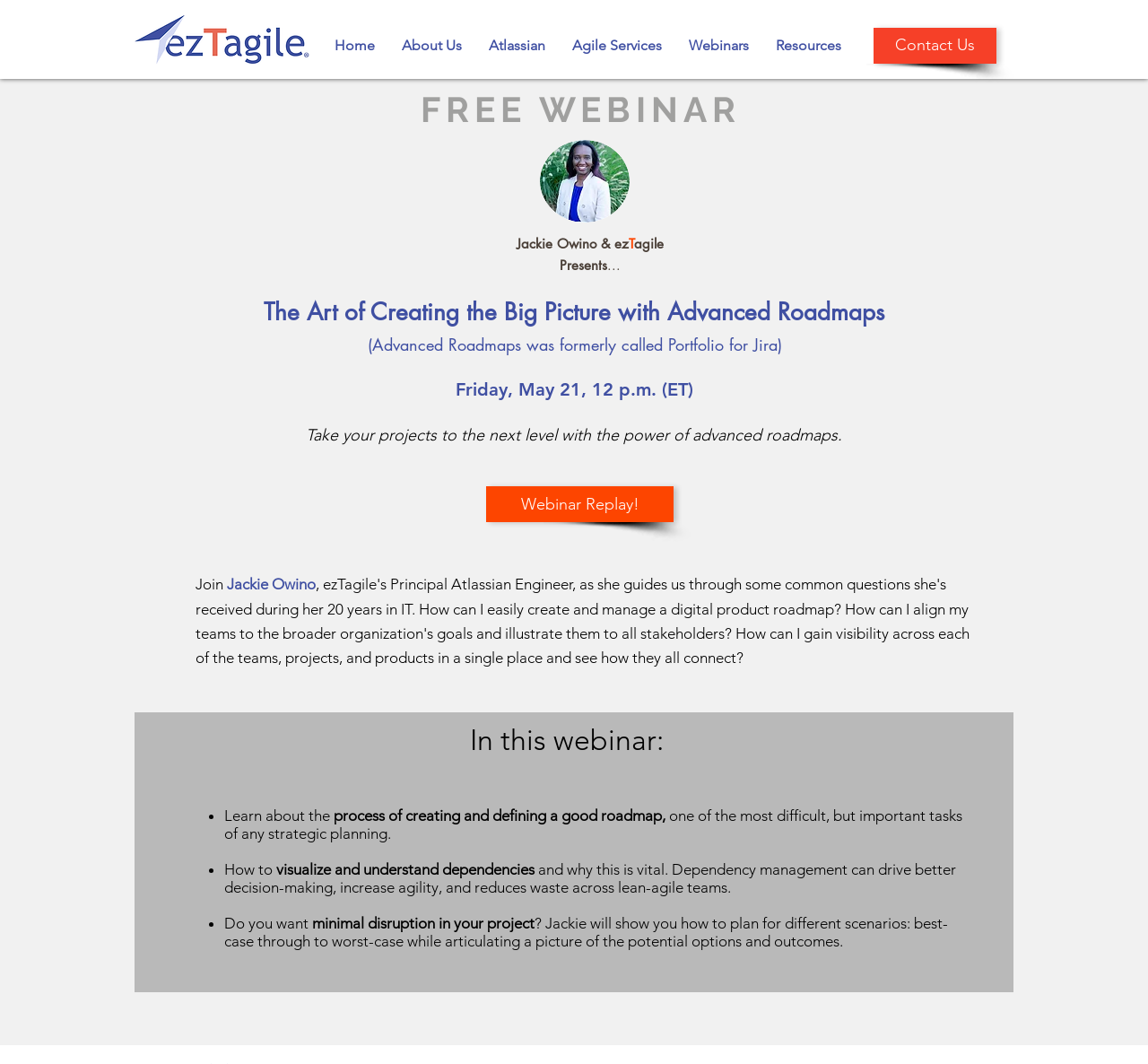Find and specify the bounding box coordinates that correspond to the clickable region for the instruction: "Watch the Webinar Replay".

[0.423, 0.457, 0.587, 0.491]